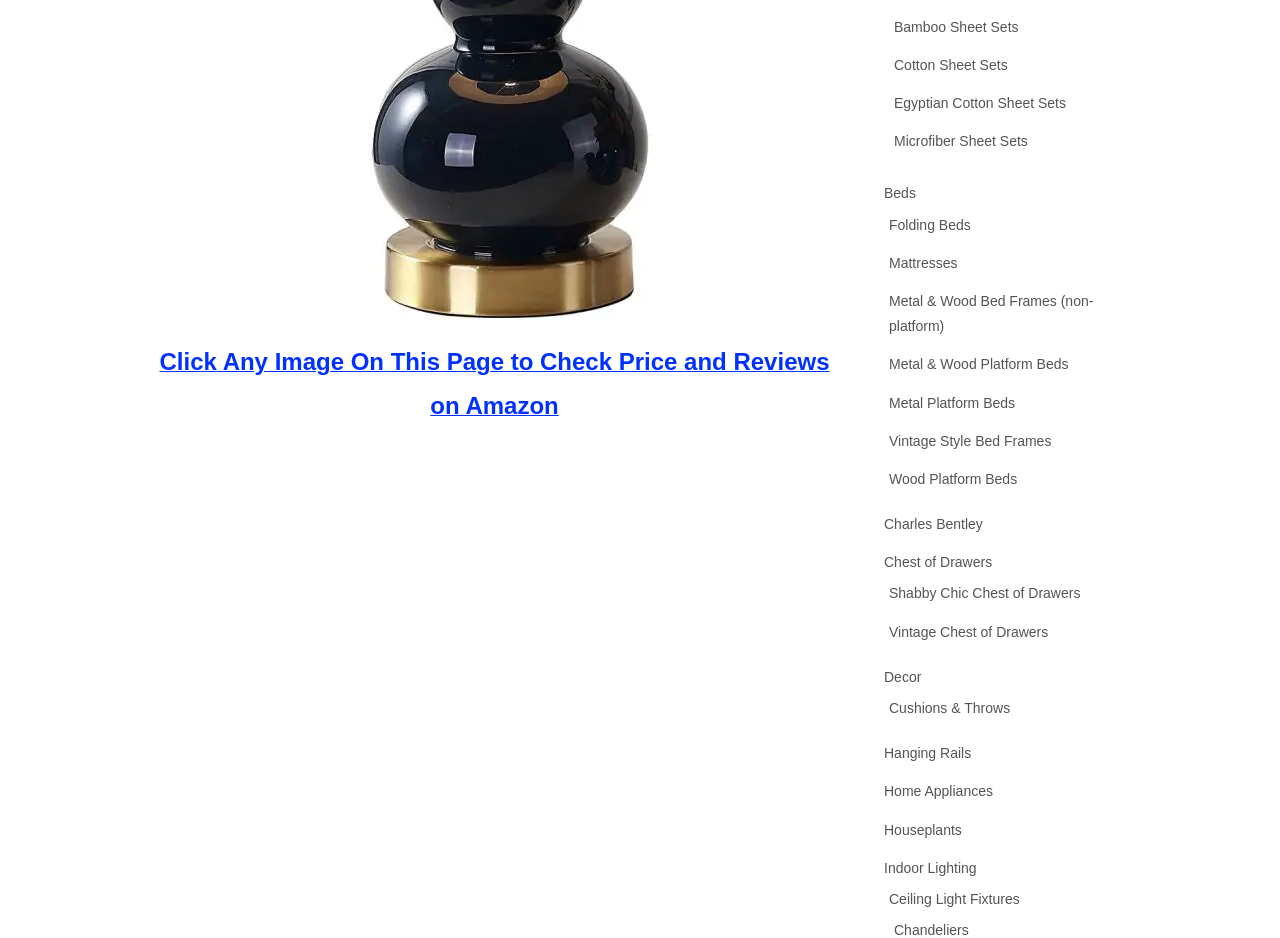Give a concise answer of one word or phrase to the question: 
What is the subcategory of 'Metal & Wood Bed Frames'?

non-platform